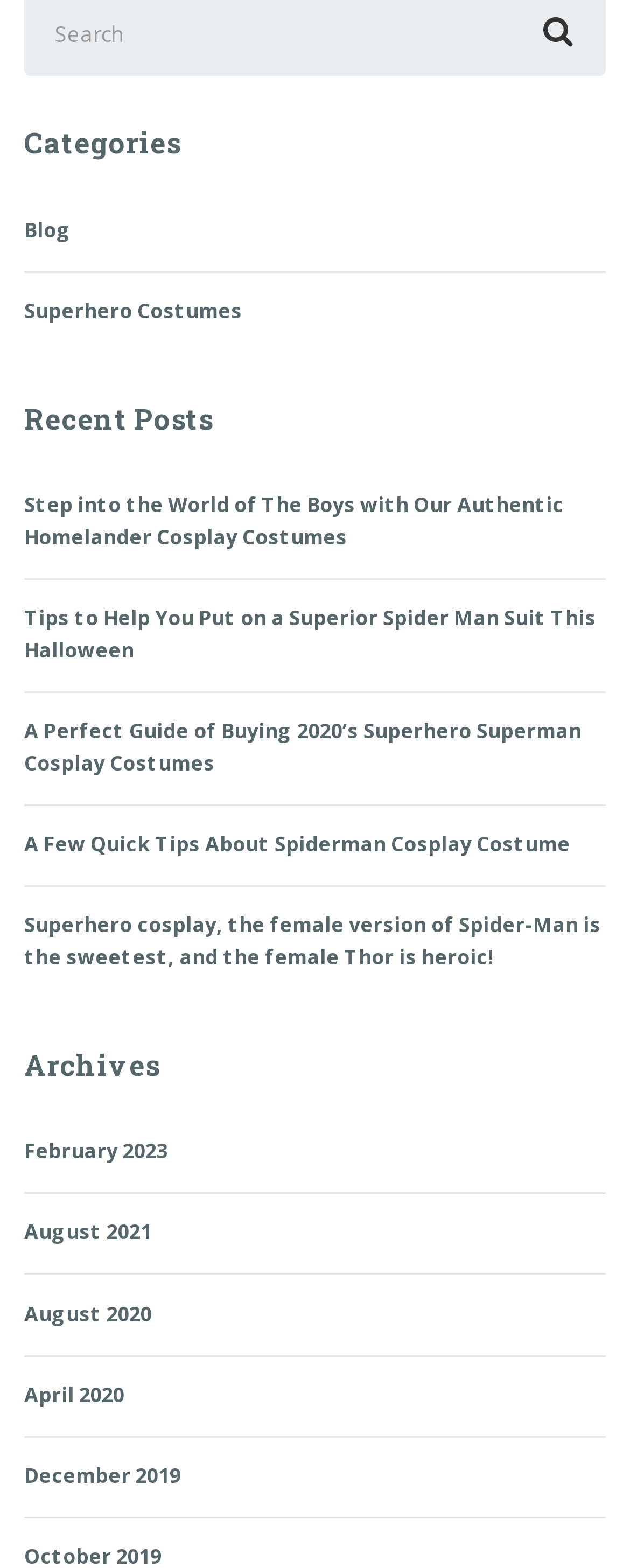Provide the bounding box coordinates of the area you need to click to execute the following instruction: "Read recent post about Homelander cosplay costumes".

[0.038, 0.297, 0.962, 0.369]